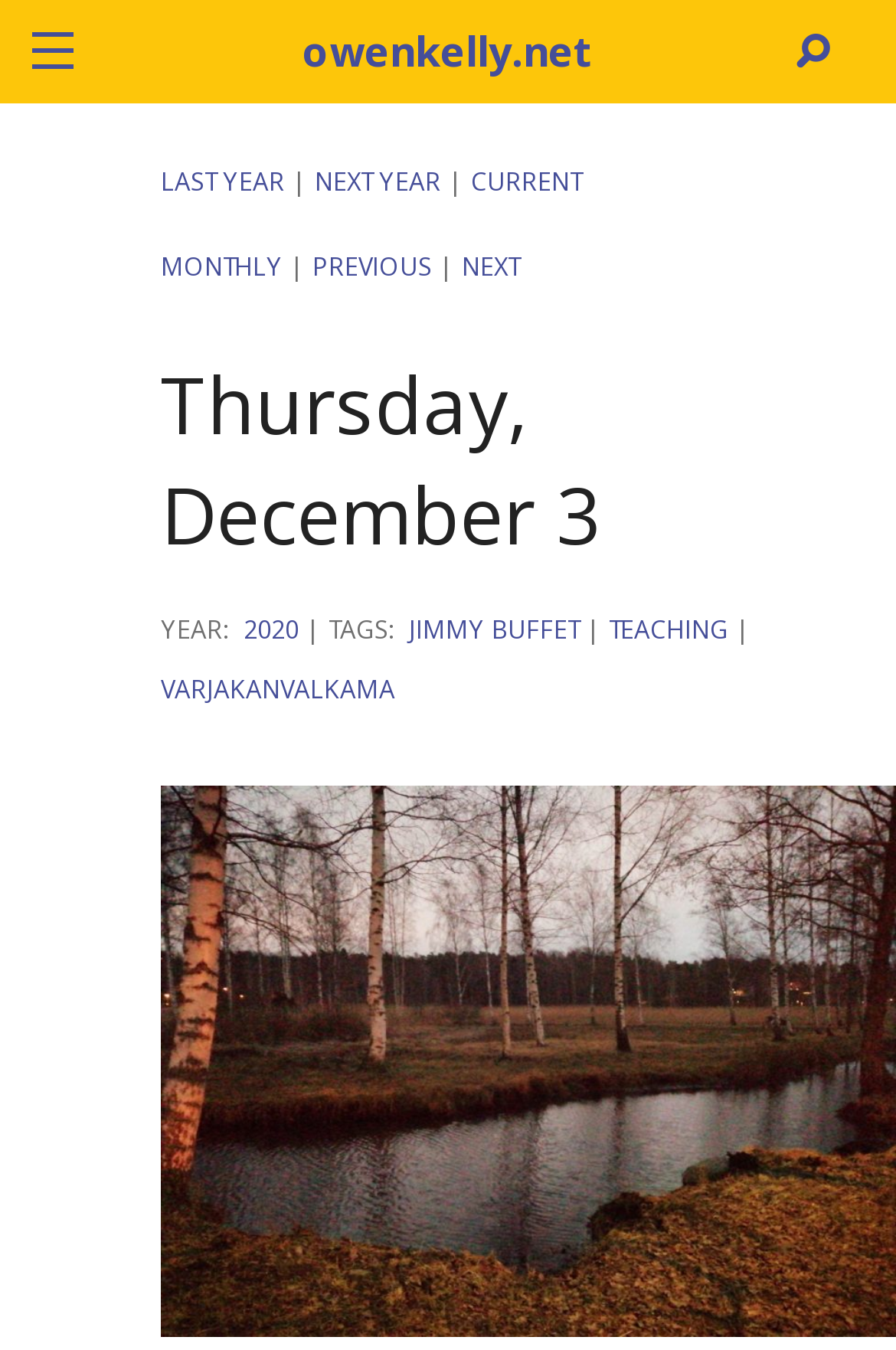Find the bounding box coordinates for the UI element that matches this description: "MONTHLY".

[0.179, 0.183, 0.315, 0.209]